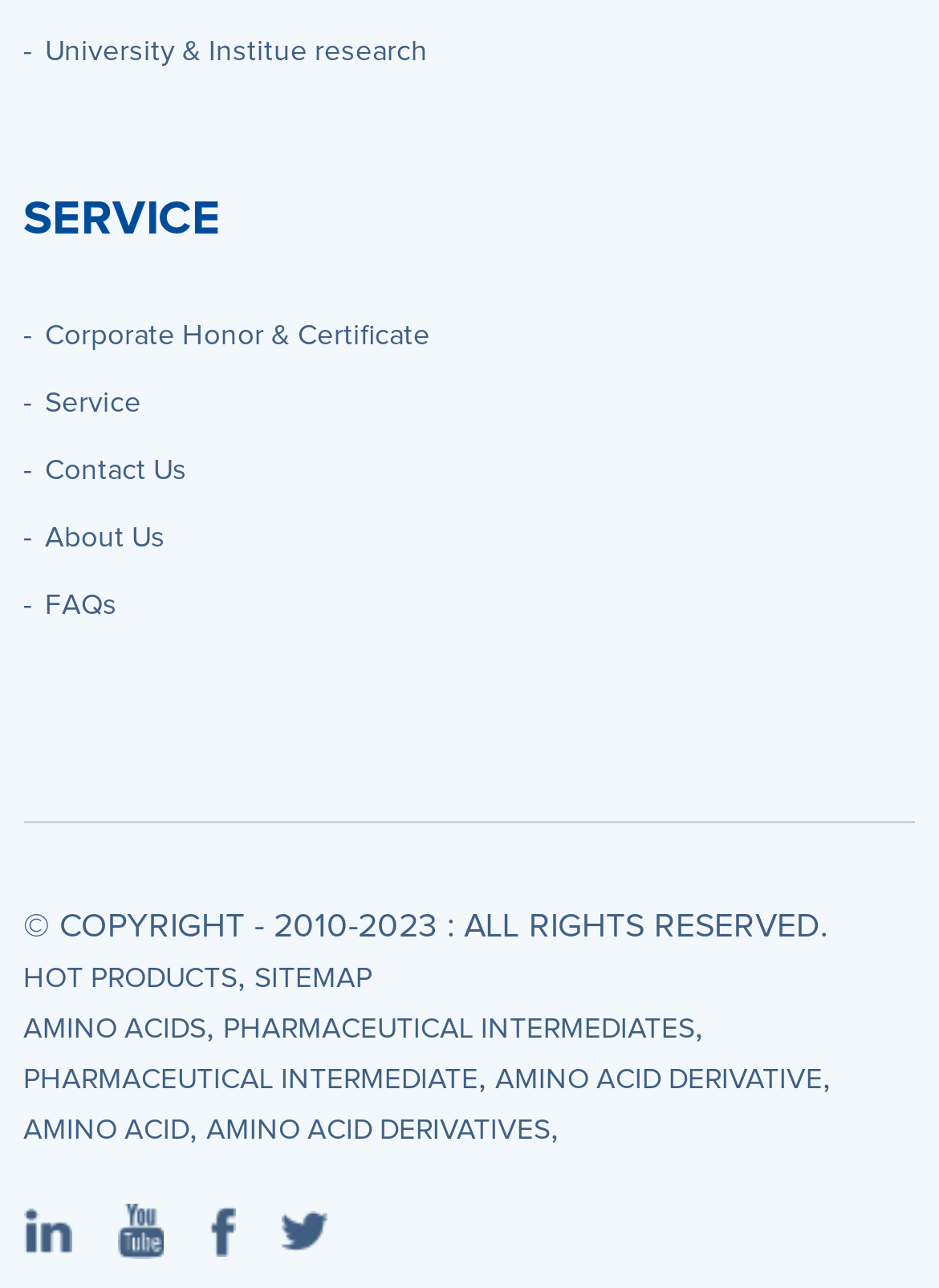Please provide a short answer using a single word or phrase for the question:
What is the last link in the navigation menu?

FAQs